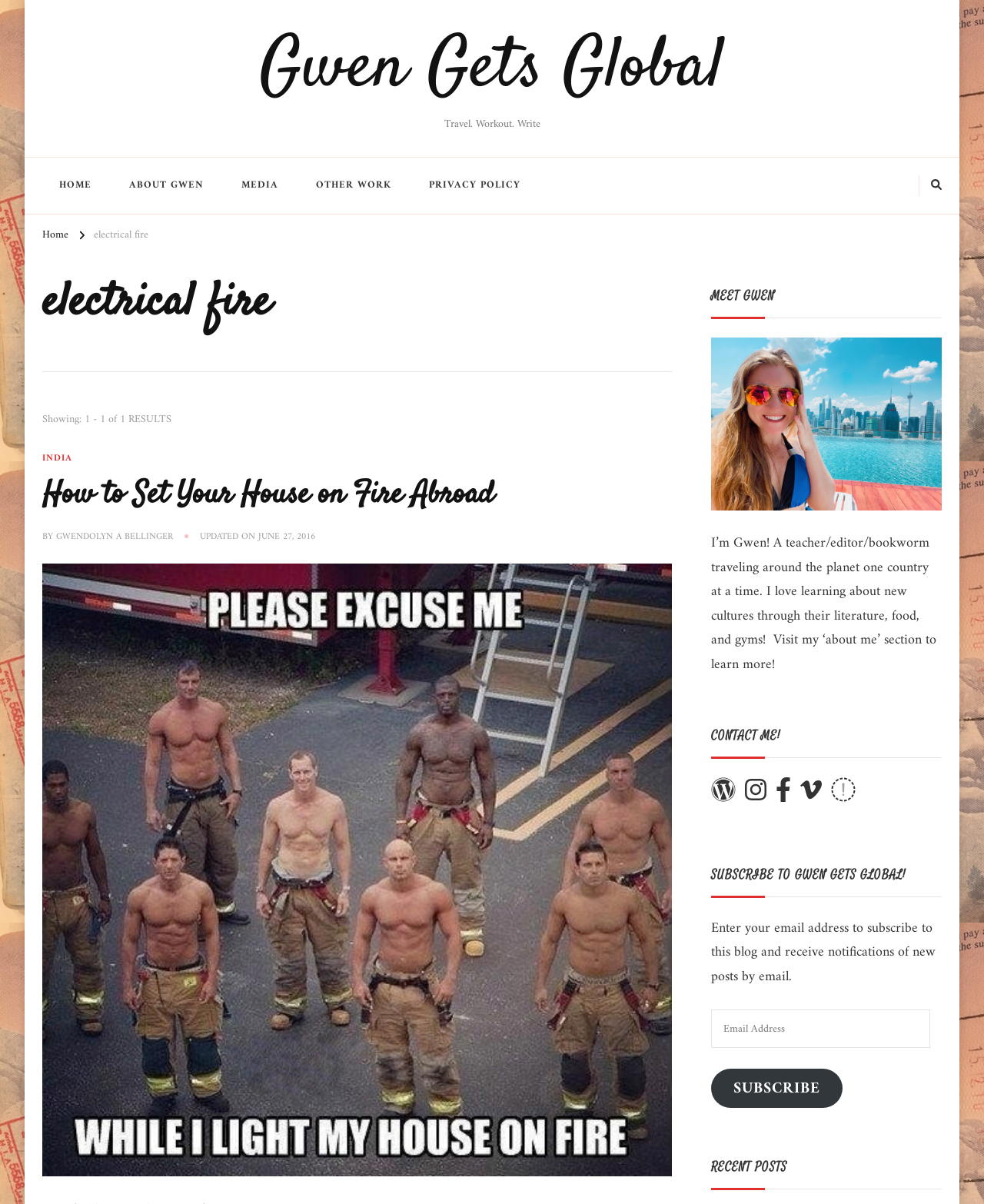Please identify the bounding box coordinates of the element that needs to be clicked to perform the following instruction: "visit Gwen Gets Global on WordPress".

[0.723, 0.646, 0.748, 0.67]